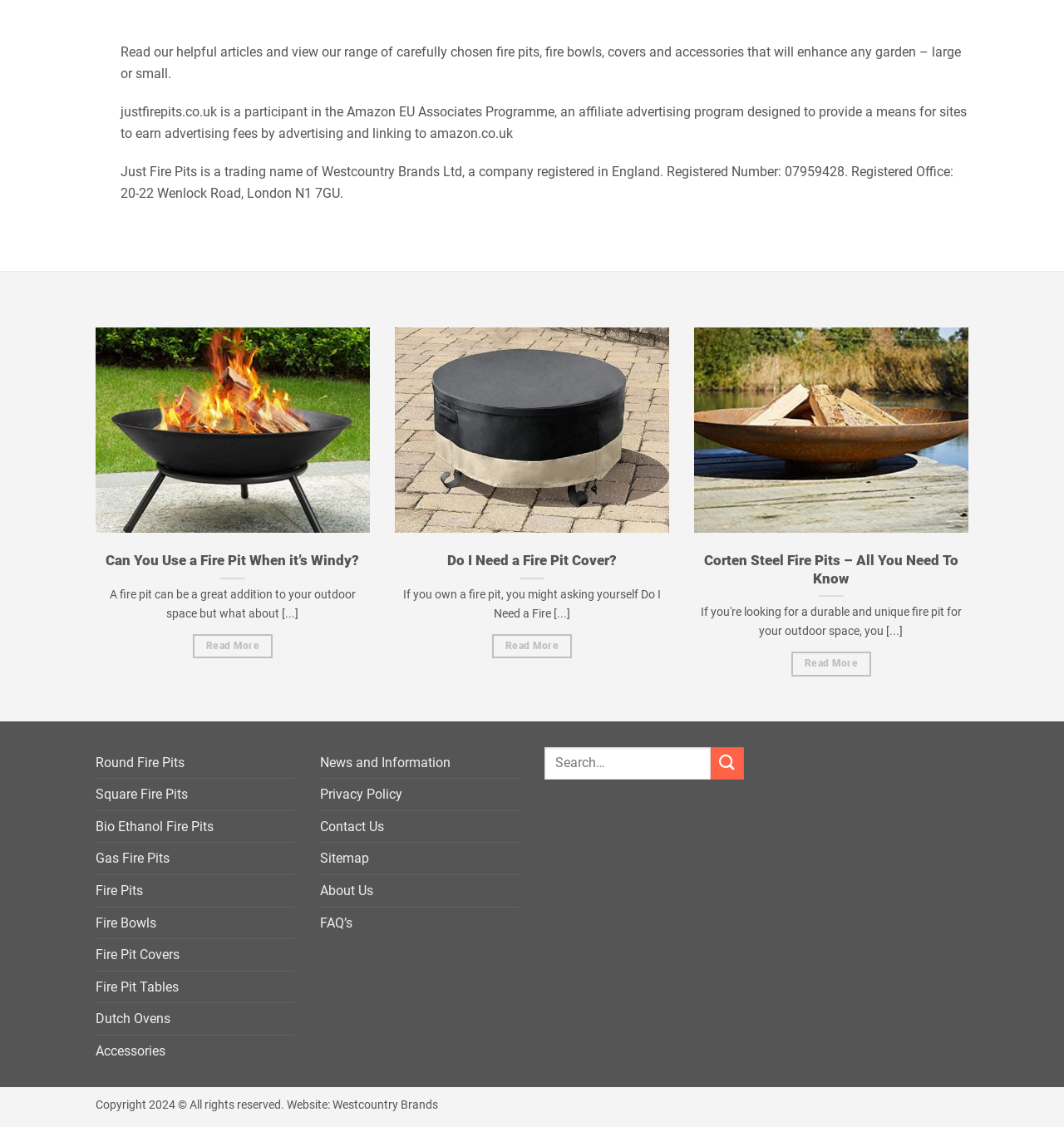Find the UI element described as: "Bio Ethanol Fire Pits" and predict its bounding box coordinates. Ensure the coordinates are four float numbers between 0 and 1, [left, top, right, bottom].

[0.09, 0.72, 0.201, 0.747]